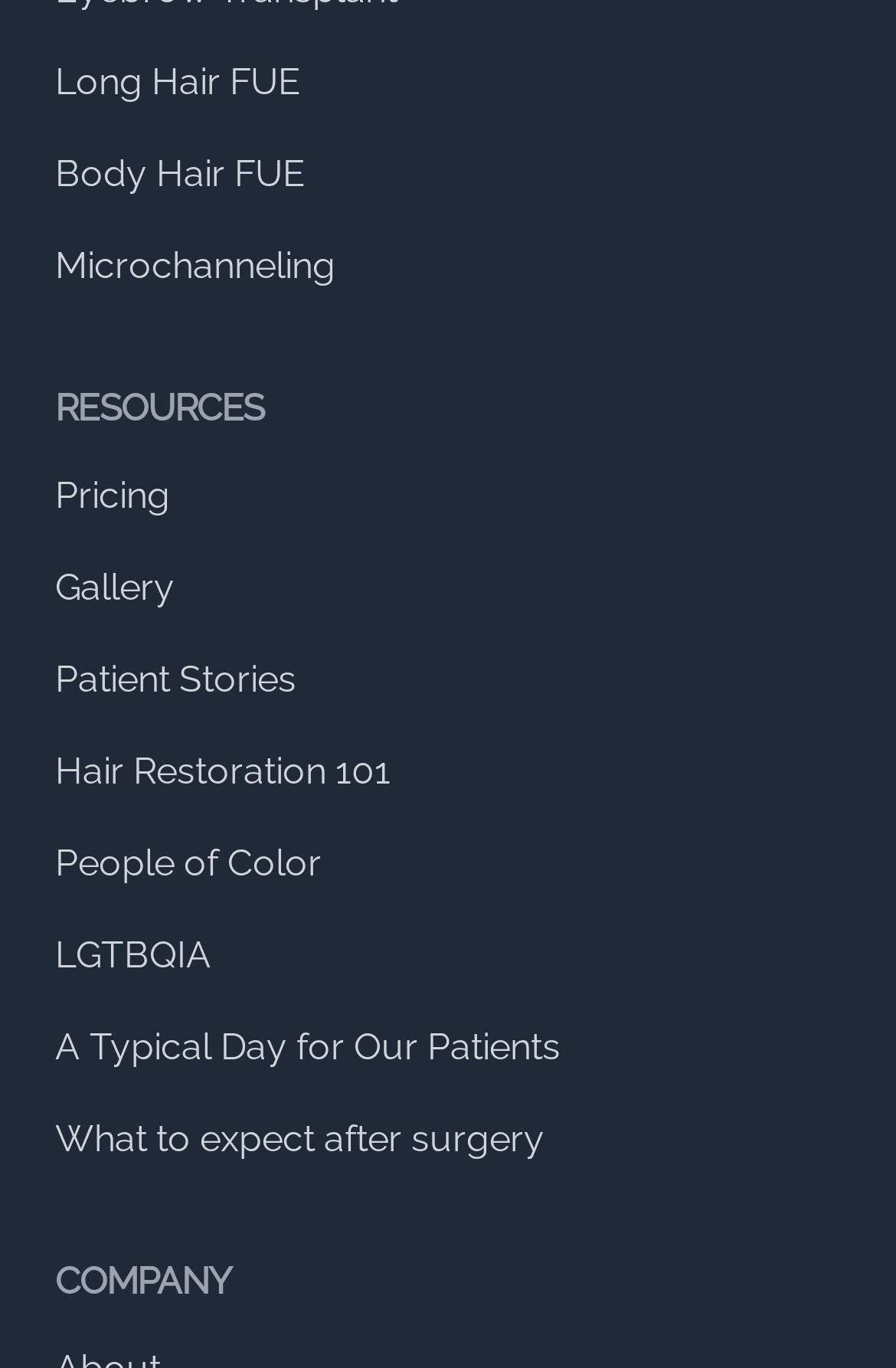Answer the question in one word or a short phrase:
What type of hair restoration is mentioned?

FUE